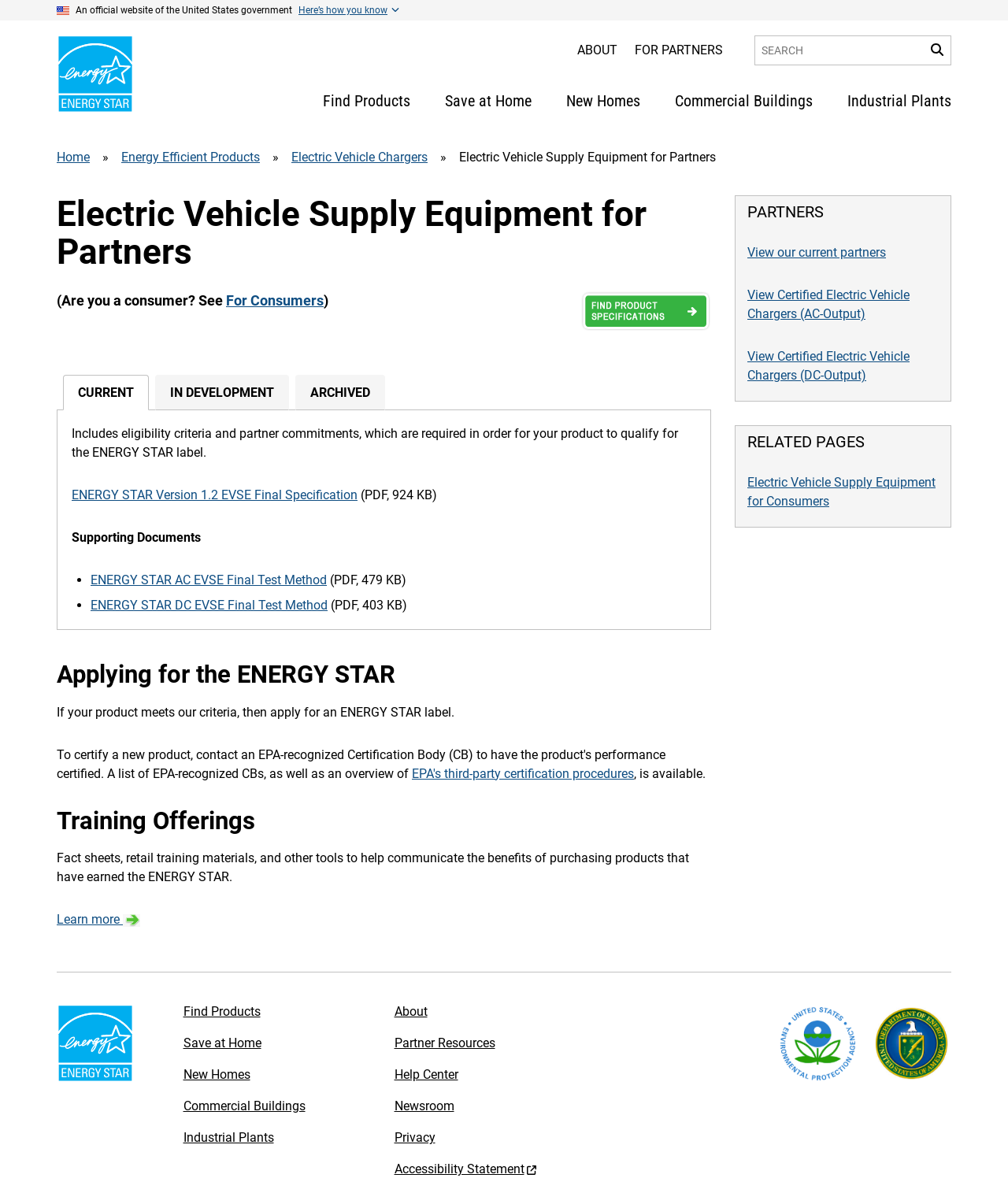Please identify the coordinates of the bounding box for the clickable region that will accomplish this instruction: "Learn more about training offerings".

[0.056, 0.758, 0.139, 0.77]